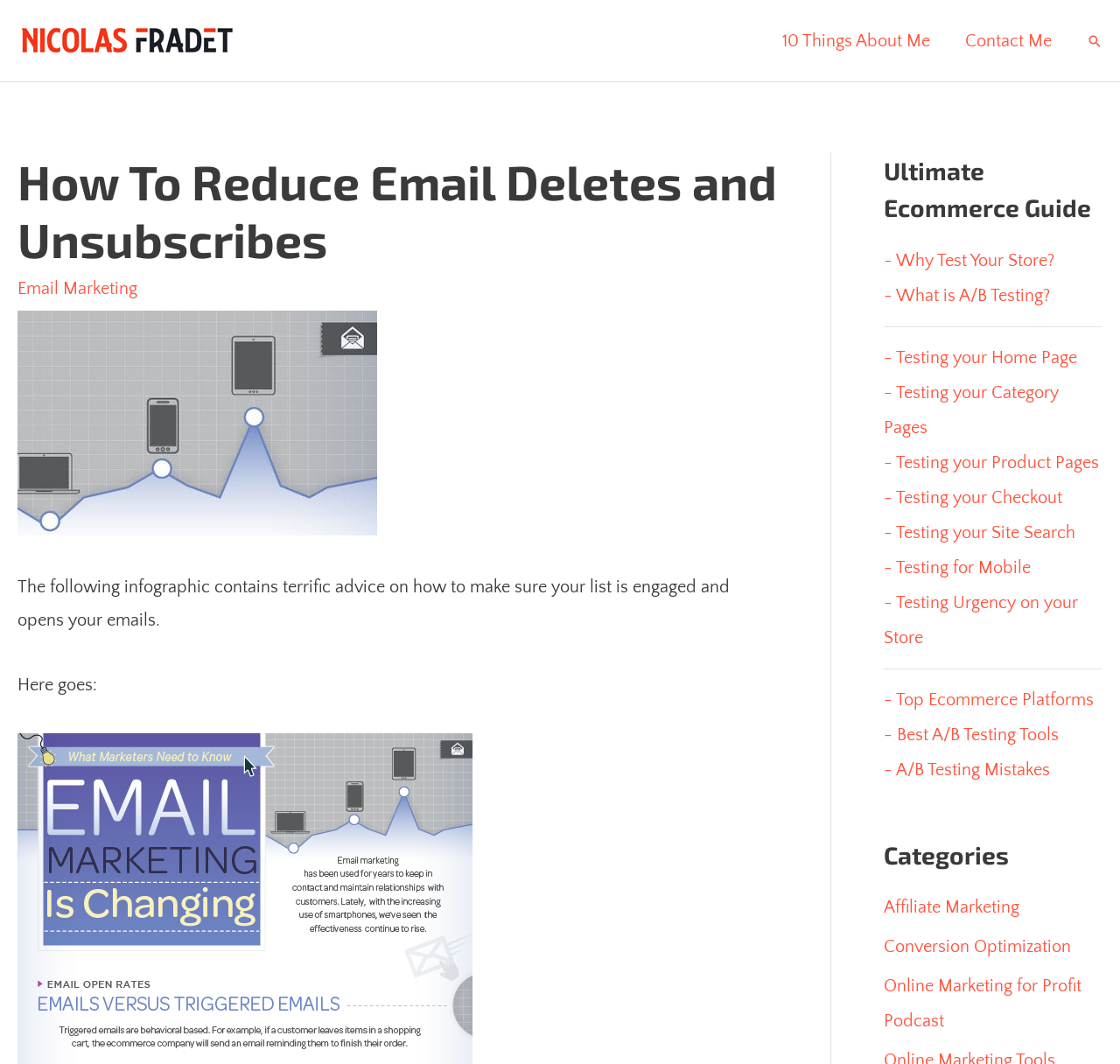Your task is to extract the text of the main heading from the webpage.

How To Reduce Email Deletes and Unsubscribes